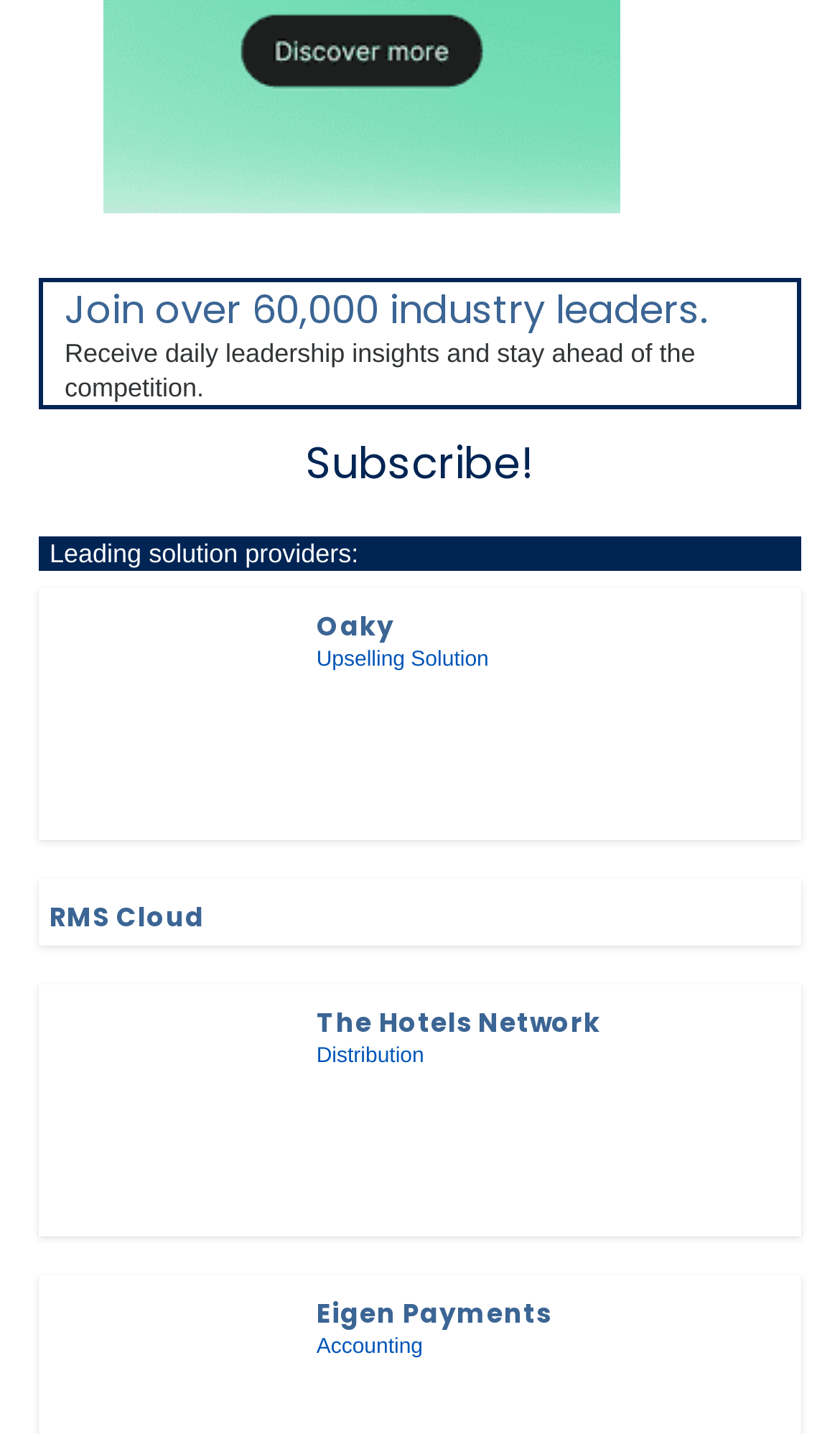Answer the question using only a single word or phrase: 
How many solution providers are listed?

3